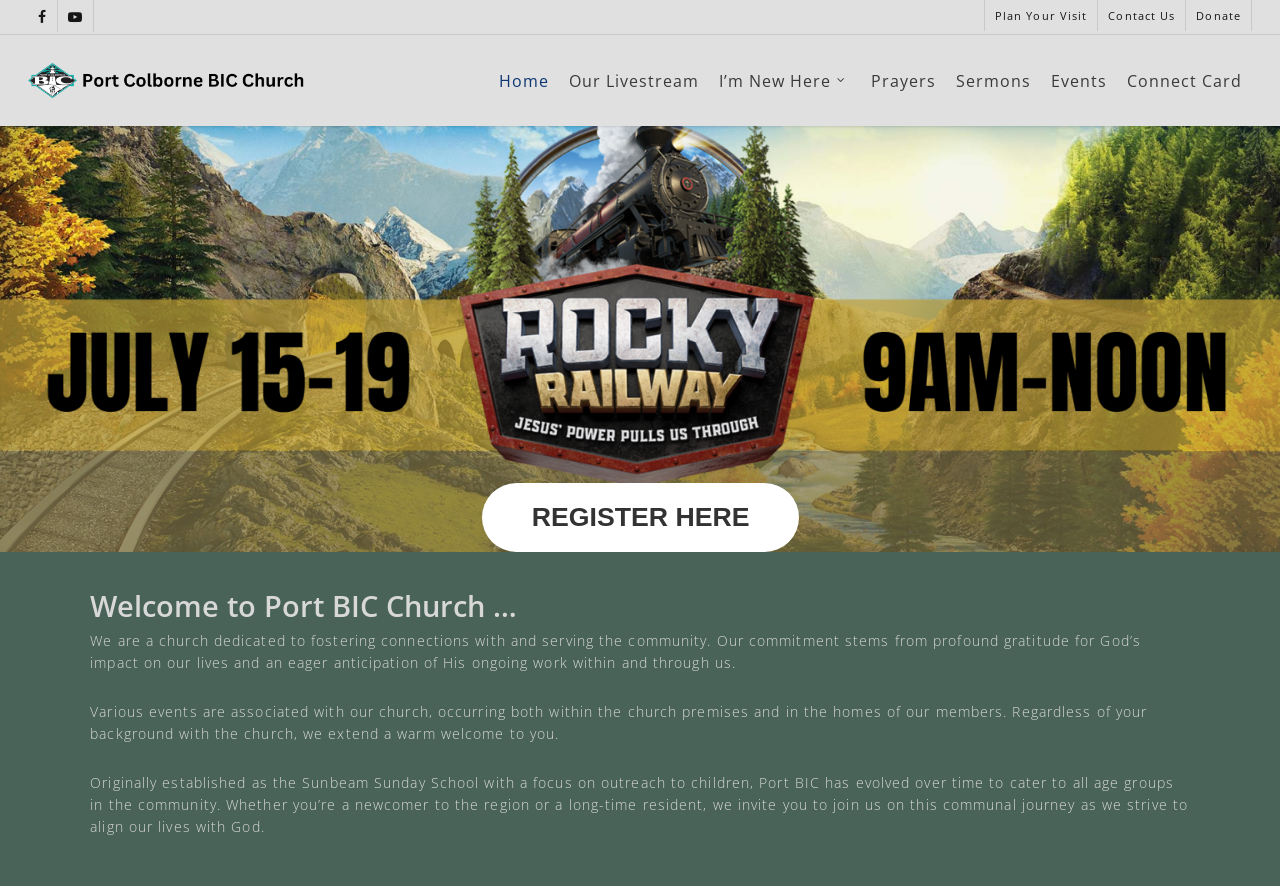Given the element description: "Donate", predict the bounding box coordinates of this UI element. The coordinates must be four float numbers between 0 and 1, given as [left, top, right, bottom].

[0.926, 0.0, 0.977, 0.035]